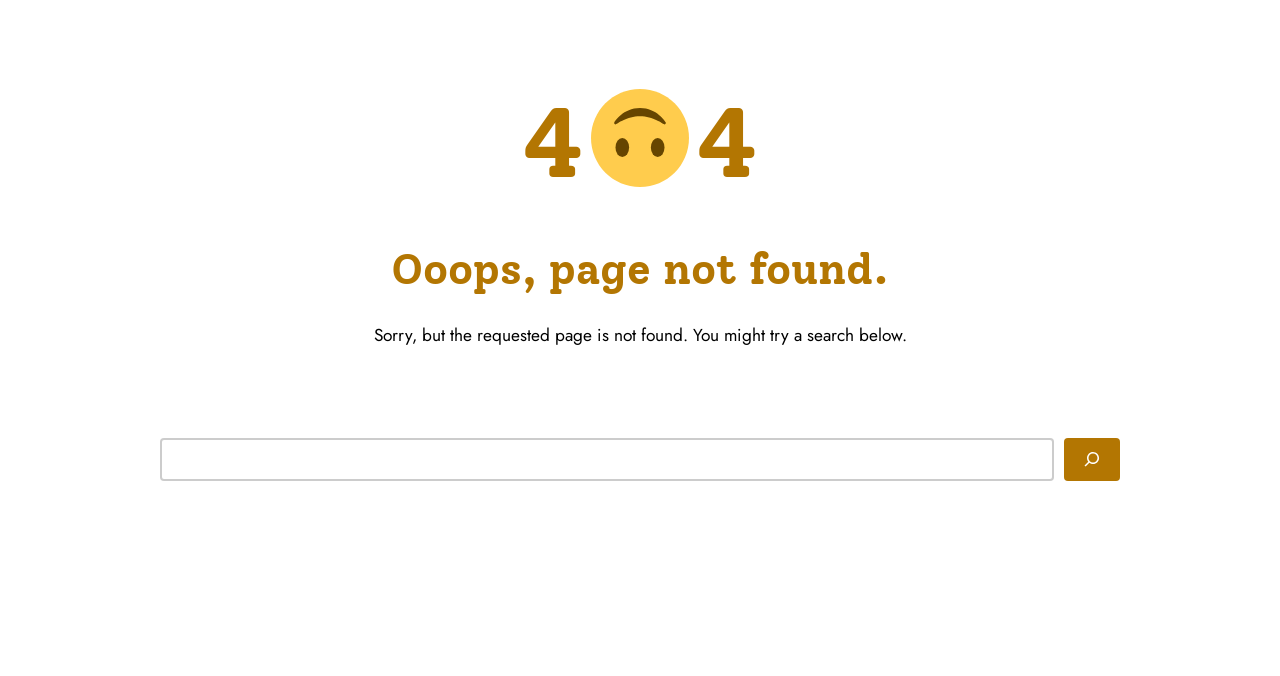What is the theme of the error page?
Examine the image and give a concise answer in one word or a short phrase.

Friendly